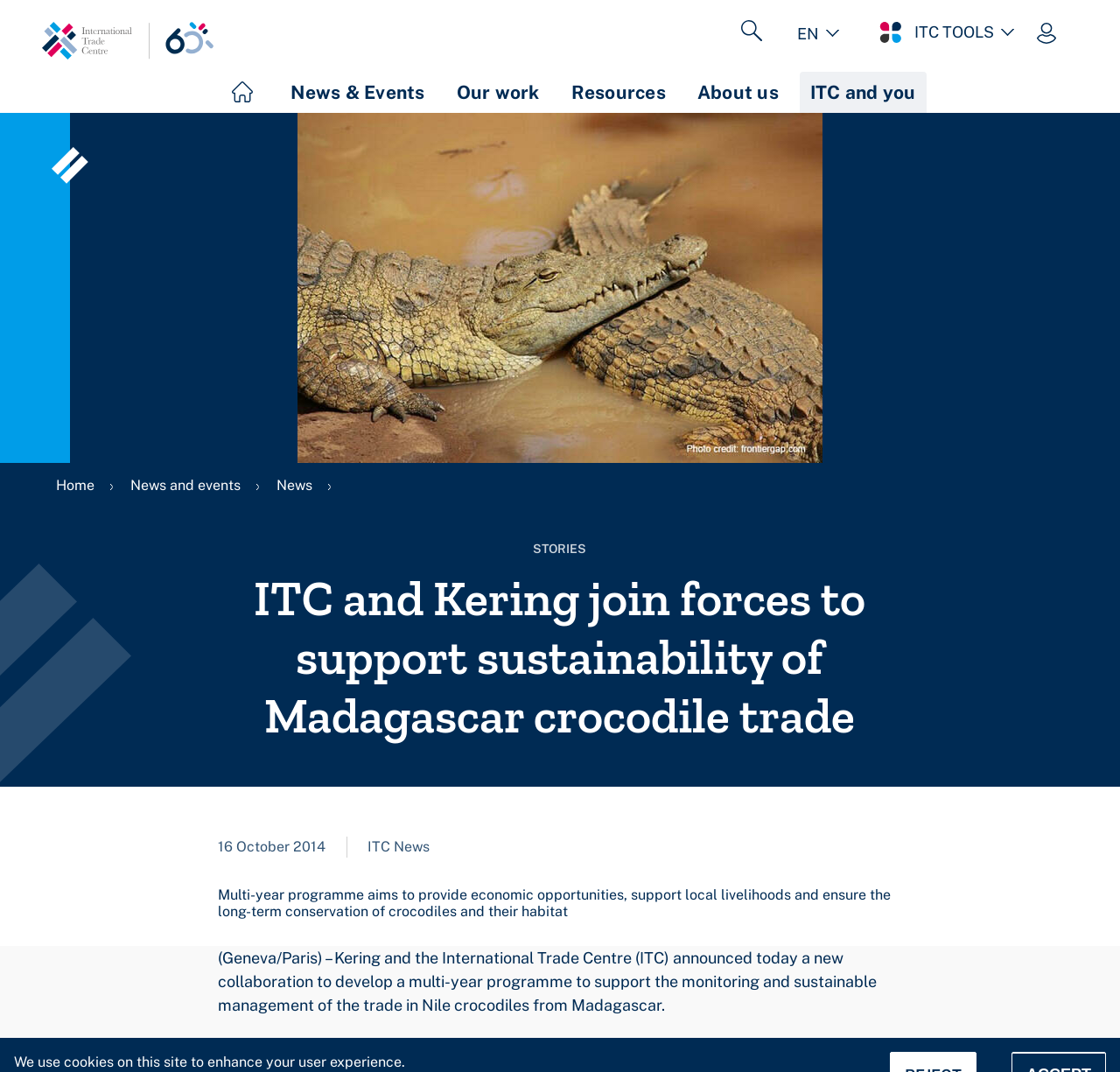What is the title of the news article?
Using the image, provide a detailed and thorough answer to the question.

I found a heading element with the content 'ITC and Kering join forces to support sustainability of Madagascar crocodile trade' located at [0.195, 0.531, 0.805, 0.695], which suggests that this is the title of the news article.